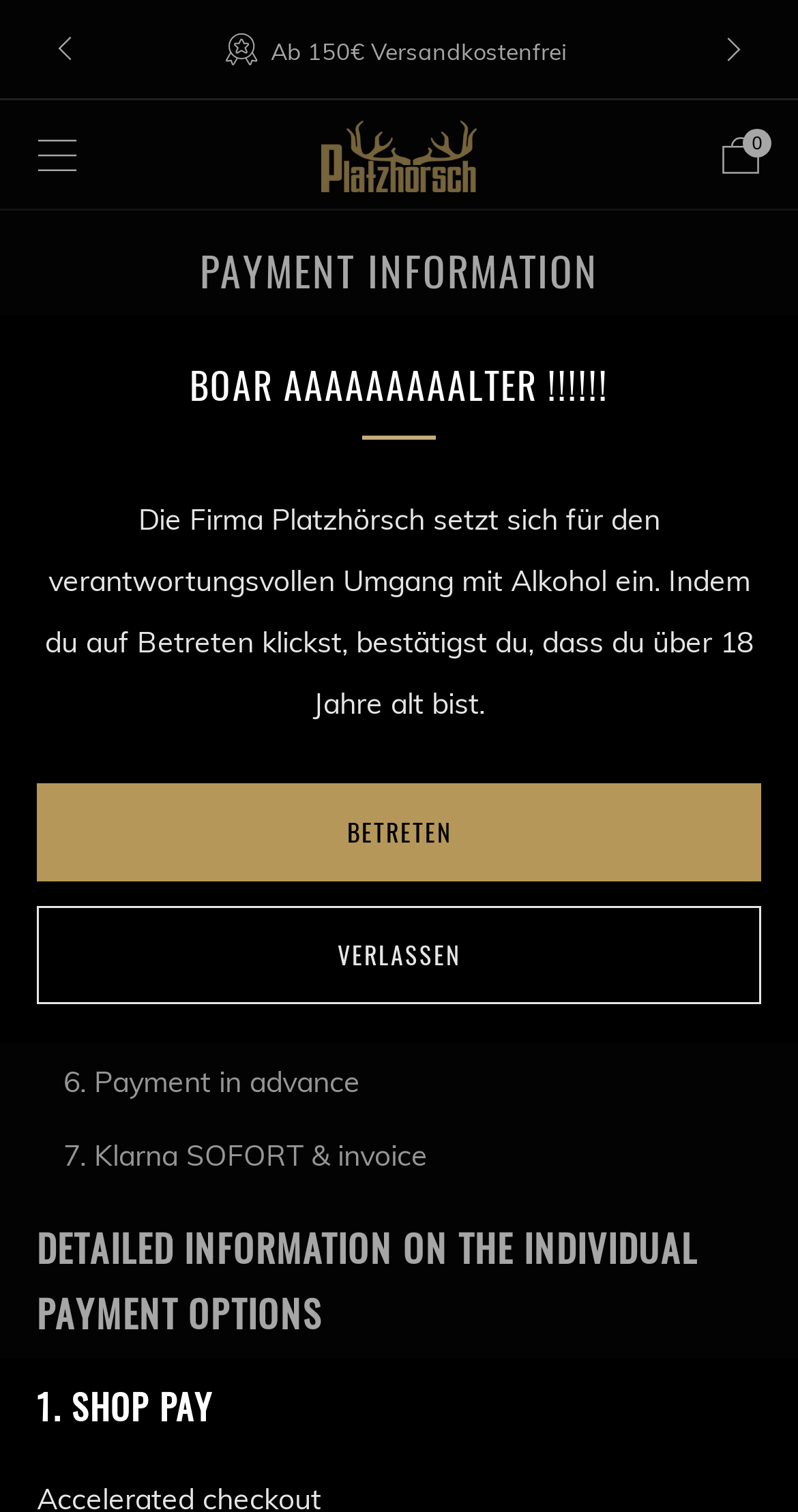Extract the bounding box of the UI element described as: "Verlassen".

[0.046, 0.599, 0.954, 0.664]